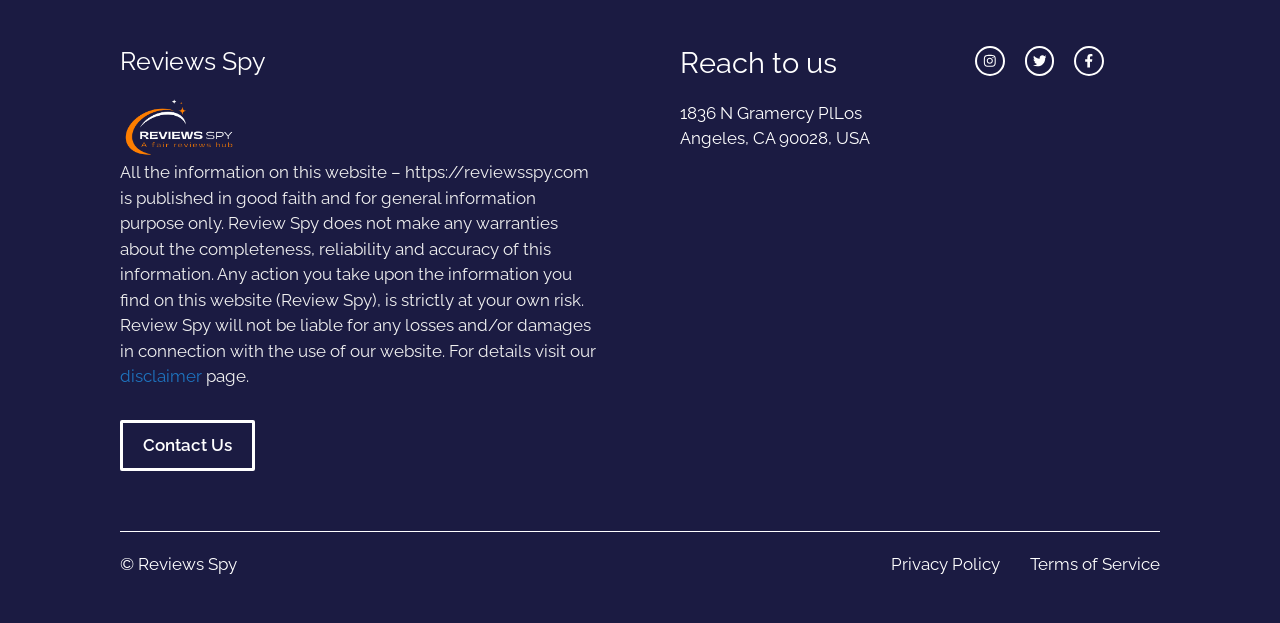Provide a one-word or short-phrase response to the question:
What social media platforms does Reviews Spy have?

Instagram, Twitter, Facebook